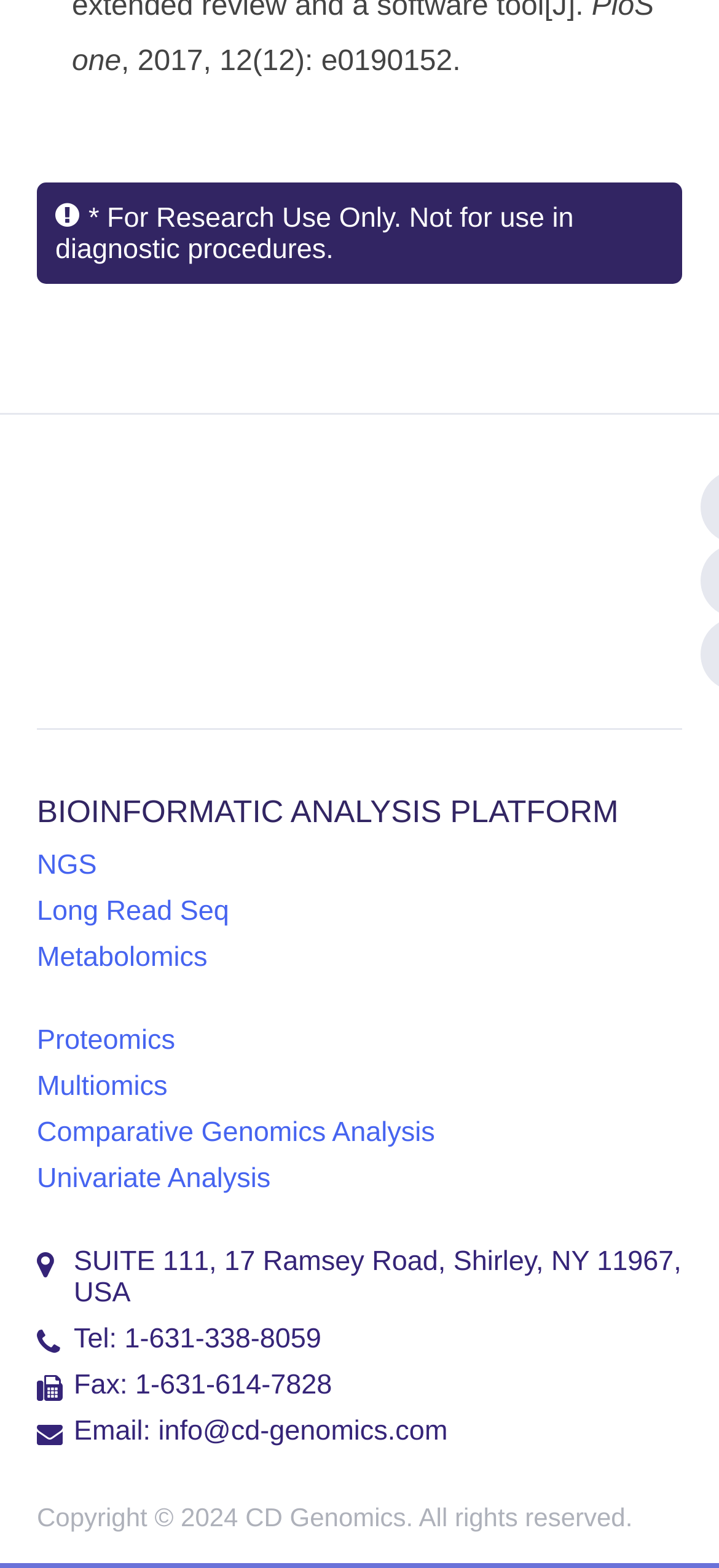Specify the bounding box coordinates of the region I need to click to perform the following instruction: "Contact via email". The coordinates must be four float numbers in the range of 0 to 1, i.e., [left, top, right, bottom].

[0.22, 0.903, 0.623, 0.923]